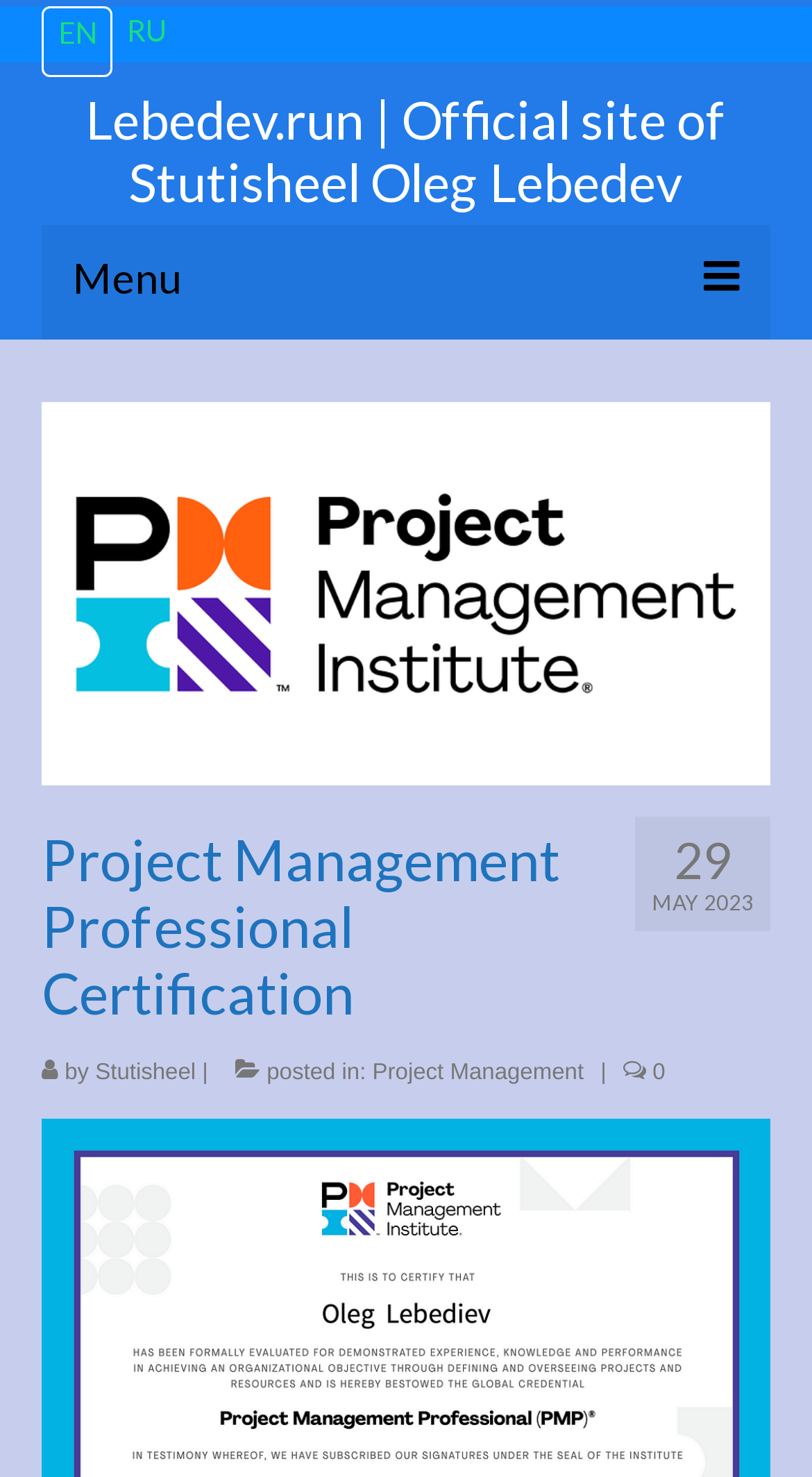Find the bounding box coordinates of the element you need to click on to perform this action: 'Learn more about the certification'. The coordinates should be represented by four float values between 0 and 1, in the format [left, top, right, bottom].

[0.051, 0.389, 0.949, 0.411]